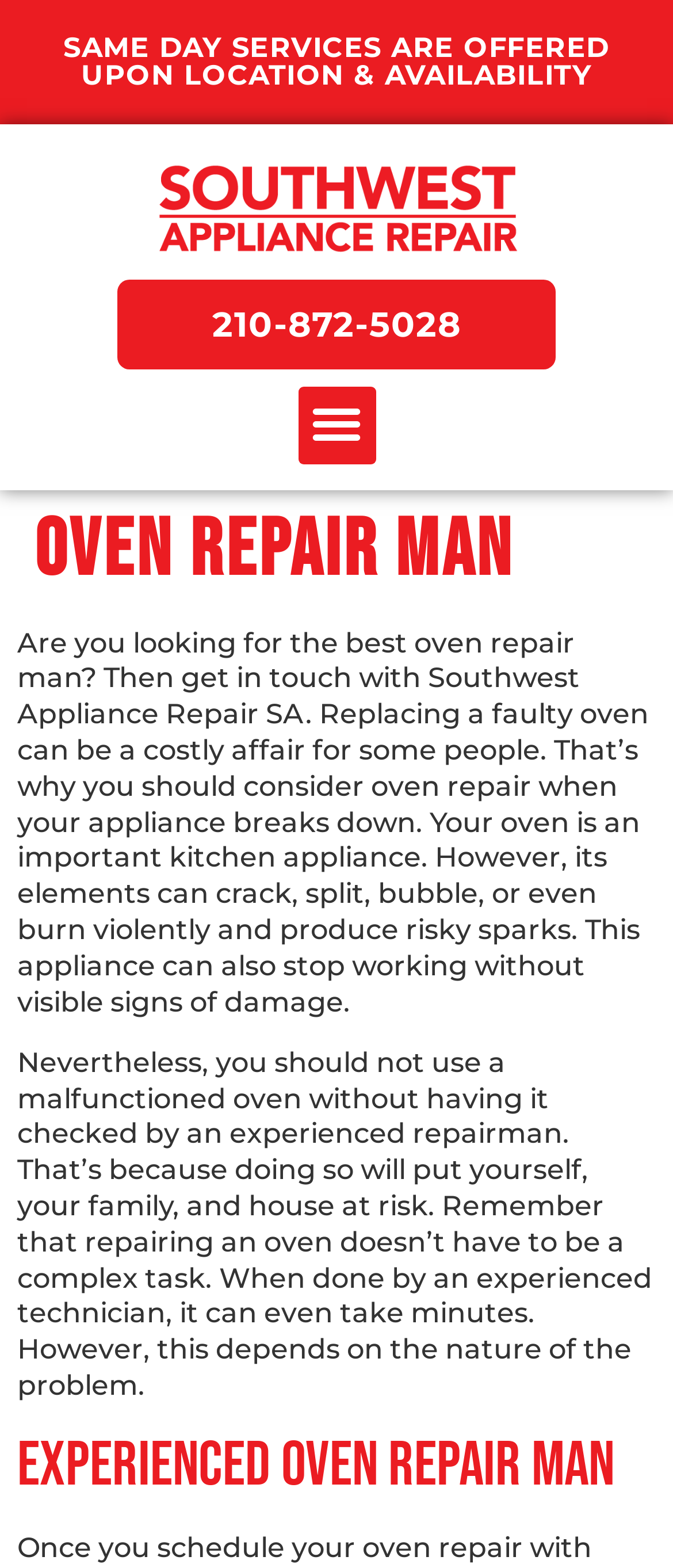Please identify and generate the text content of the webpage's main heading.

OVEN REPAIR MAN